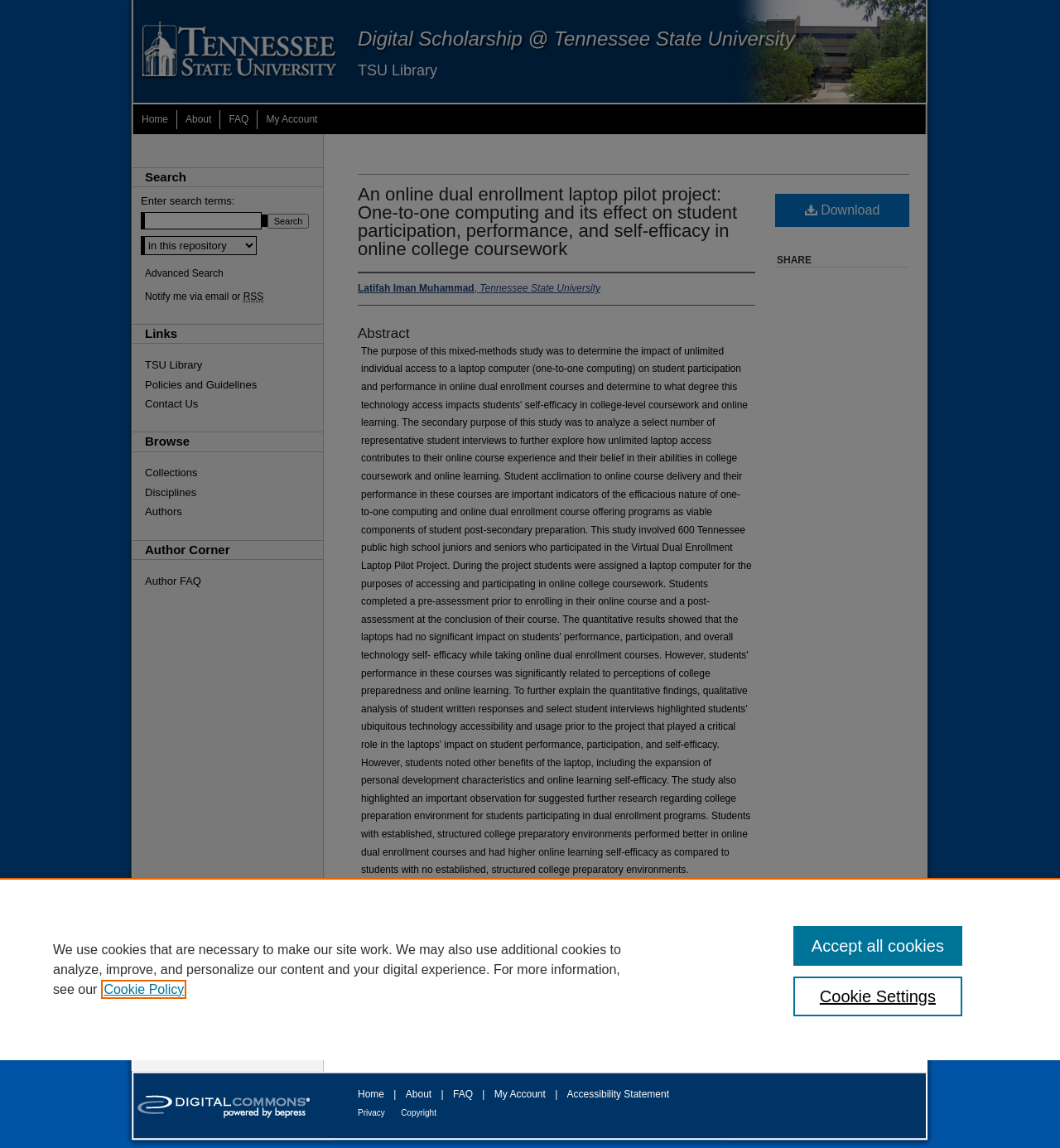Pinpoint the bounding box coordinates of the element to be clicked to execute the instruction: "Click the 'Menu' link".

[0.953, 0.0, 1.0, 0.036]